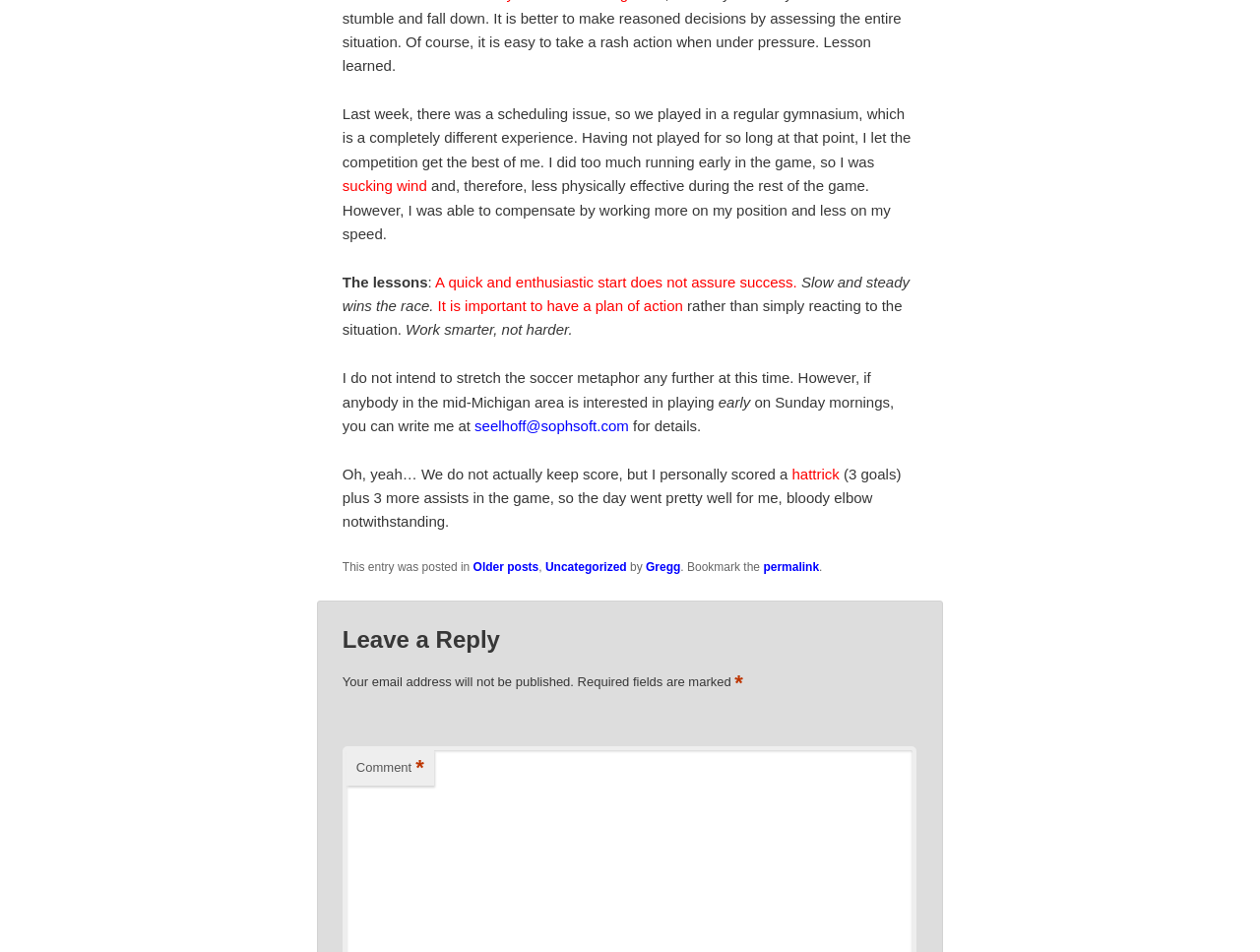Given the following UI element description: "Older posts", find the bounding box coordinates in the webpage screenshot.

[0.375, 0.589, 0.428, 0.603]